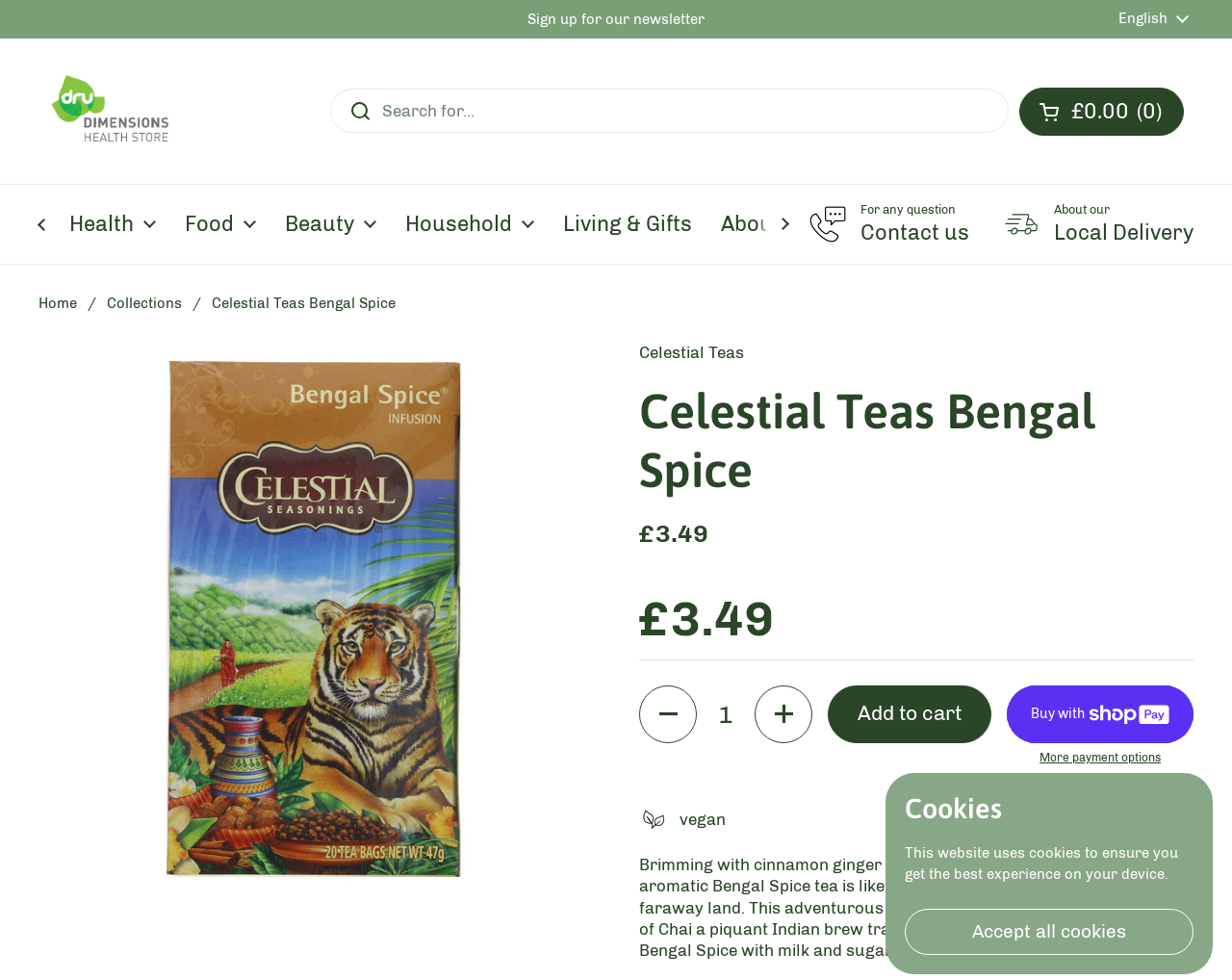Use a single word or phrase to answer the question:
What is the theme of the image on the webpage?

Tea